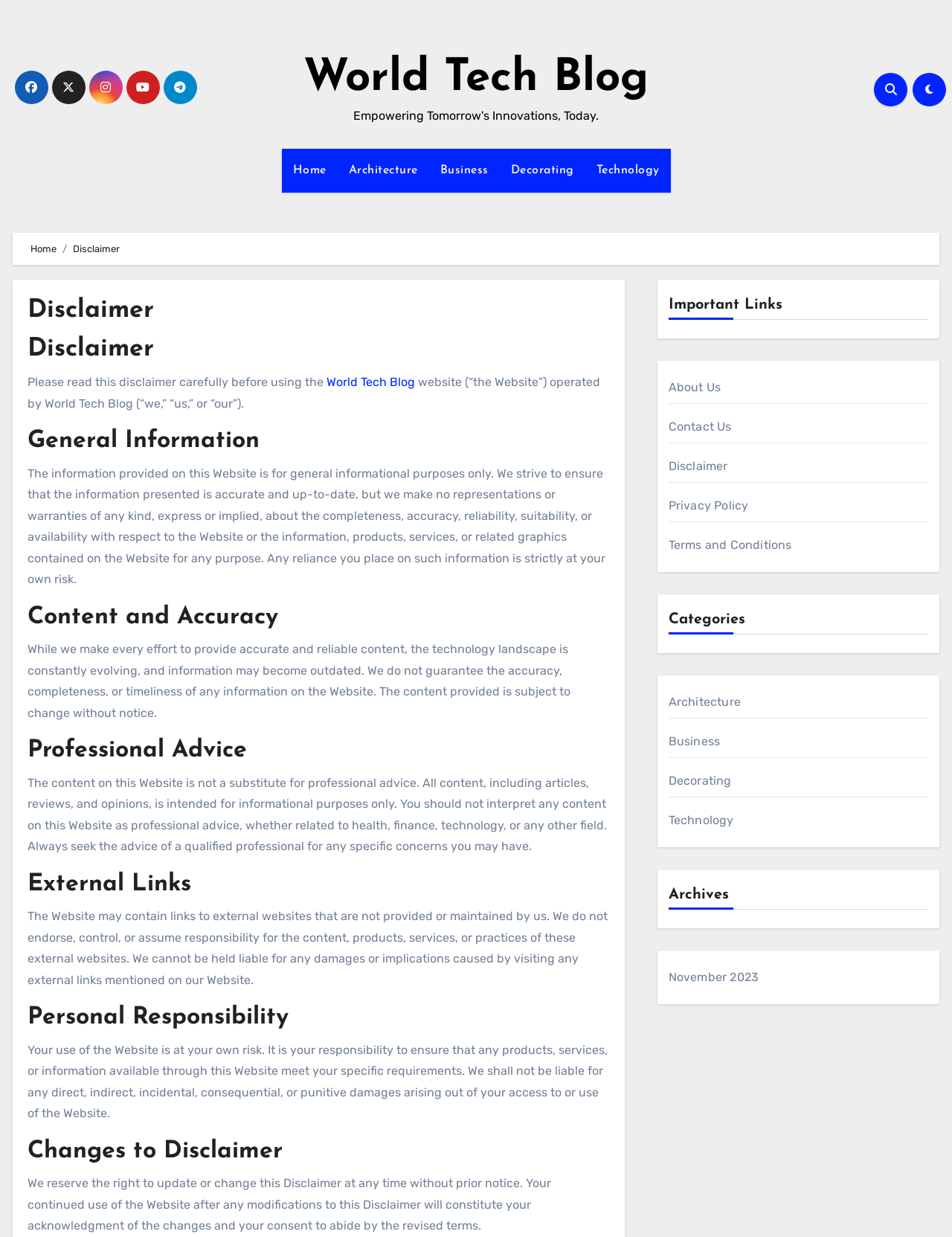Provide an in-depth caption for the contents of the webpage.

The webpage is a disclaimer page for the World Tech Blog website. At the top, there are six social media links aligned horizontally, followed by a link to the website's name, "World Tech Blog". Below this, there is a navigation breadcrumb trail indicating the current page, "Disclaimer".

The main content of the page is divided into several sections, each with a heading. The first section is titled "Disclaimer" and contains a paragraph of text explaining the purpose of the disclaimer. The next section is titled "General Information" and provides a lengthy paragraph of text outlining the website's limitations and disclaimers.

The subsequent sections are titled "Content and Accuracy", "Professional Advice", "External Links", "Personal Responsibility", and "Changes to Disclaimer", each containing a paragraph of text explaining the website's policies and disclaimers related to these topics.

On the right-hand side of the page, there are three columns of links. The top column is titled "Important Links" and contains links to "About Us", "Contact Us", "Disclaimer", "Privacy Policy", and "Terms and Conditions". The middle column is titled "Categories" and contains links to "Architecture", "Business", "Decorating", and "Technology". The bottom column is titled "Archives" and contains a single link to "November 2023".

At the bottom of the page, there are several links to other pages on the website, including "Home", "Architecture", "Business", "Decorating", and "Technology".